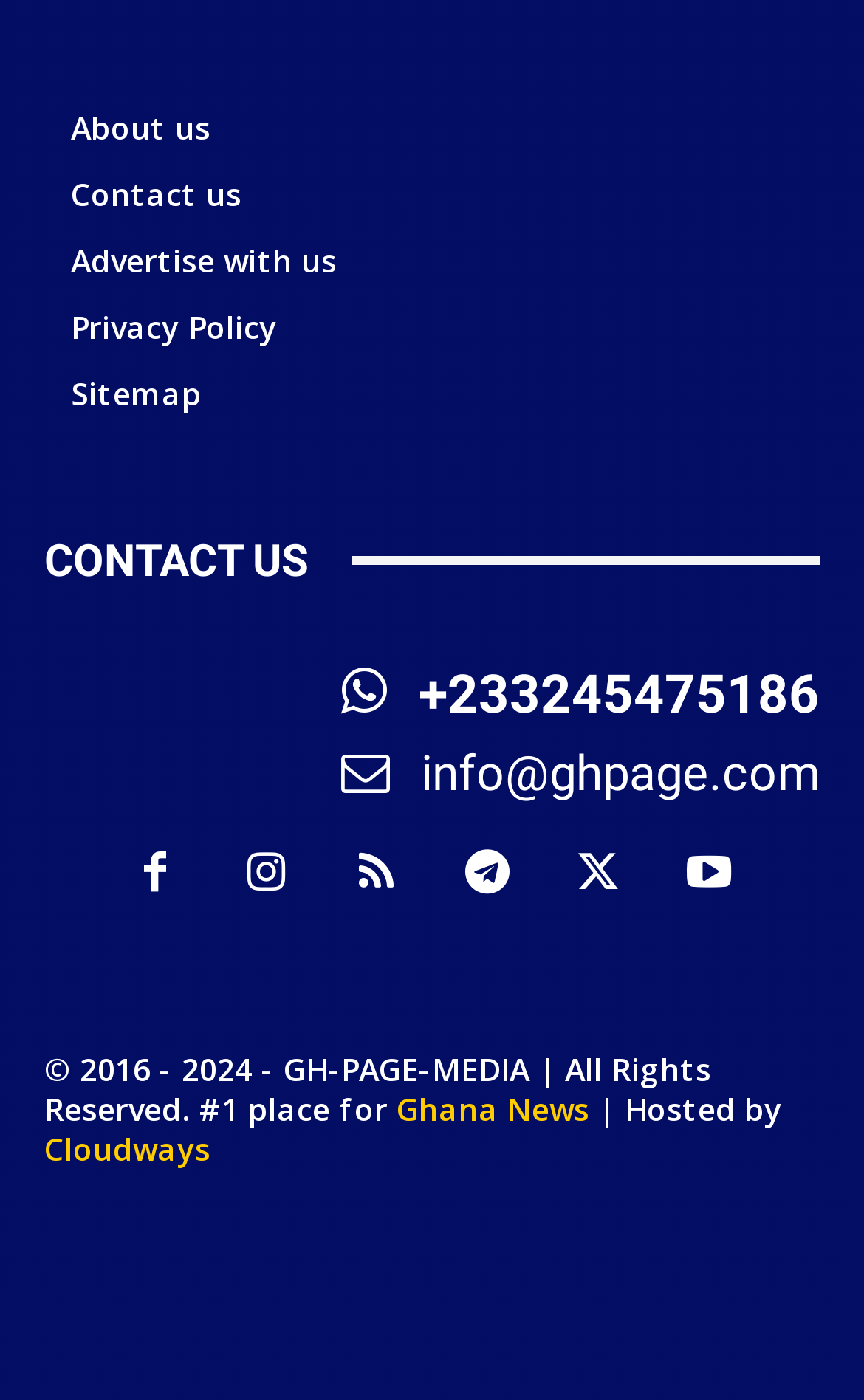Given the webpage screenshot, identify the bounding box of the UI element that matches this description: "Instagram".

[0.256, 0.593, 0.359, 0.657]